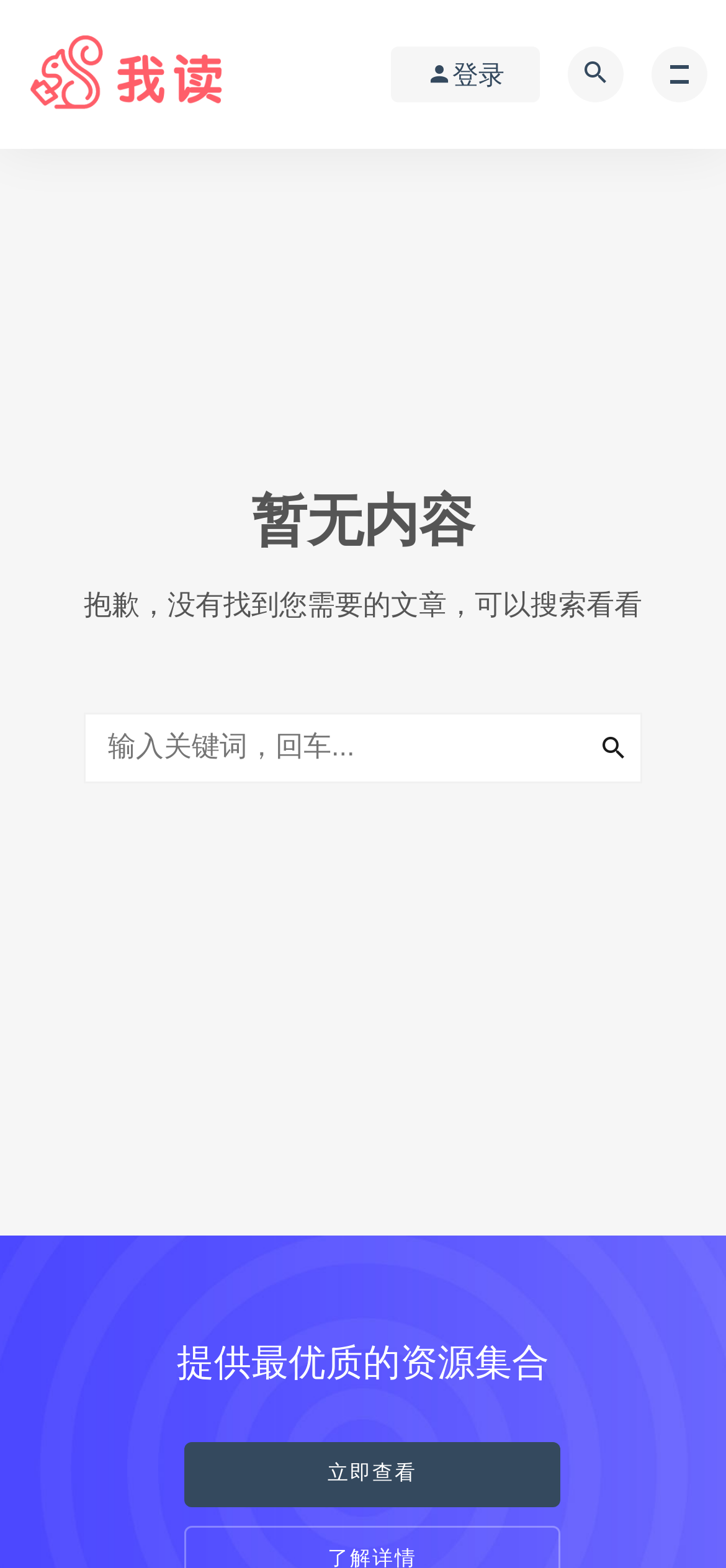Respond with a single word or phrase:
What is the action suggested by the button?

Search